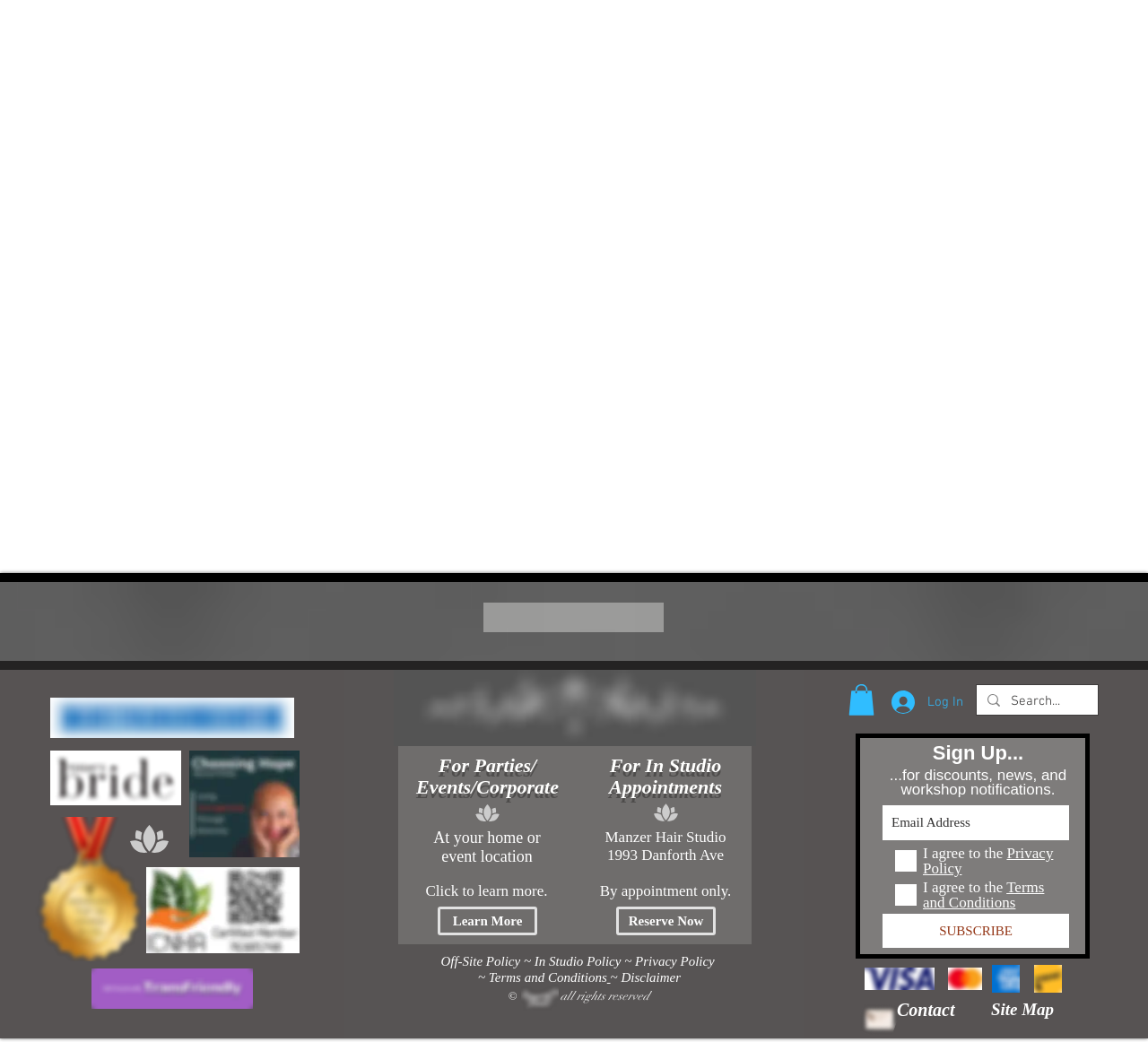Please identify the bounding box coordinates for the region that you need to click to follow this instruction: "Search for something".

[0.851, 0.658, 0.956, 0.686]